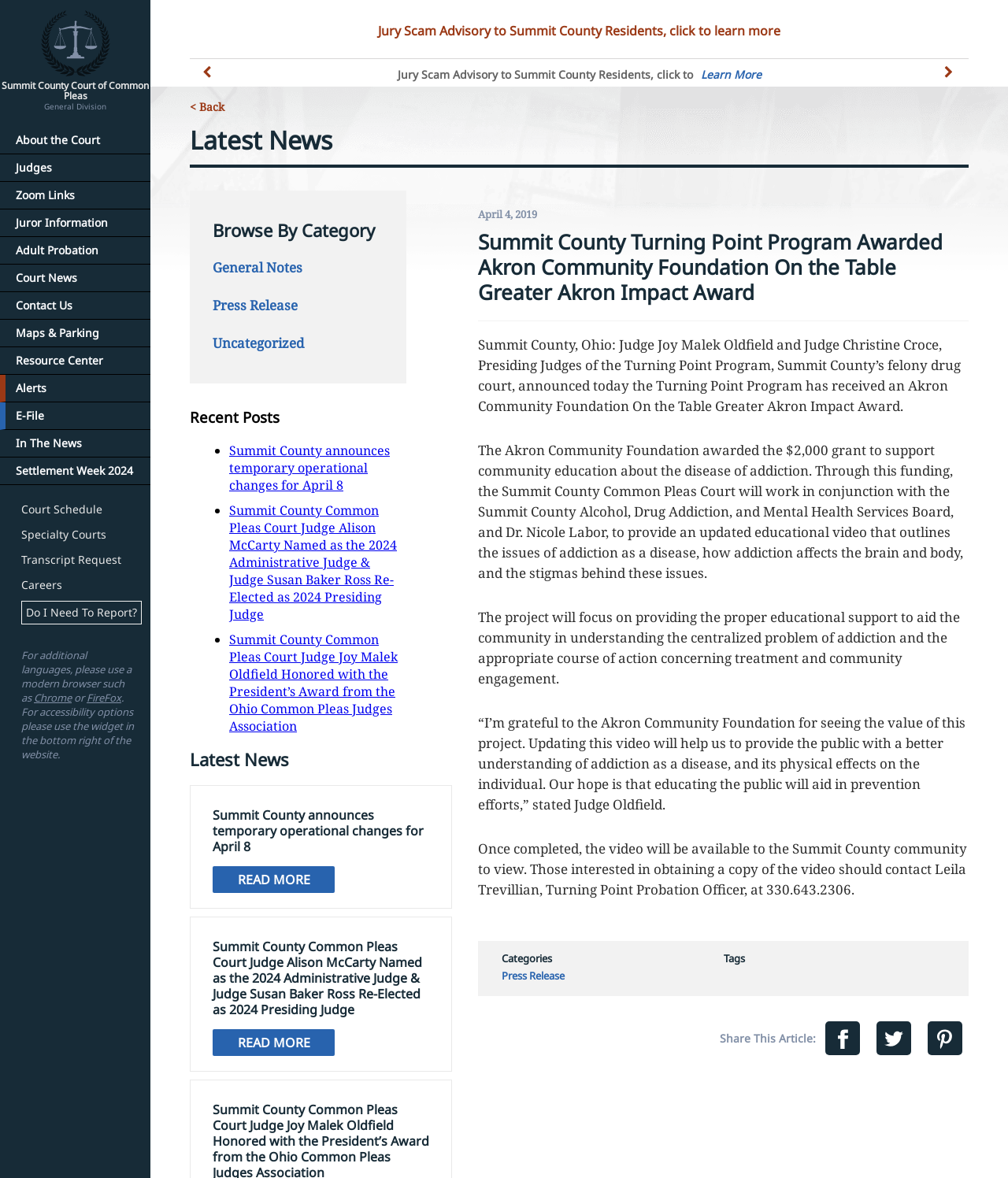Using details from the image, please answer the following question comprehensively:
What is the name of the court?

I found the answer by looking at the top-left corner of the webpage, where there is a link with the text 'Summit County Court of Common Pleas'. This suggests that the webpage is related to this court.